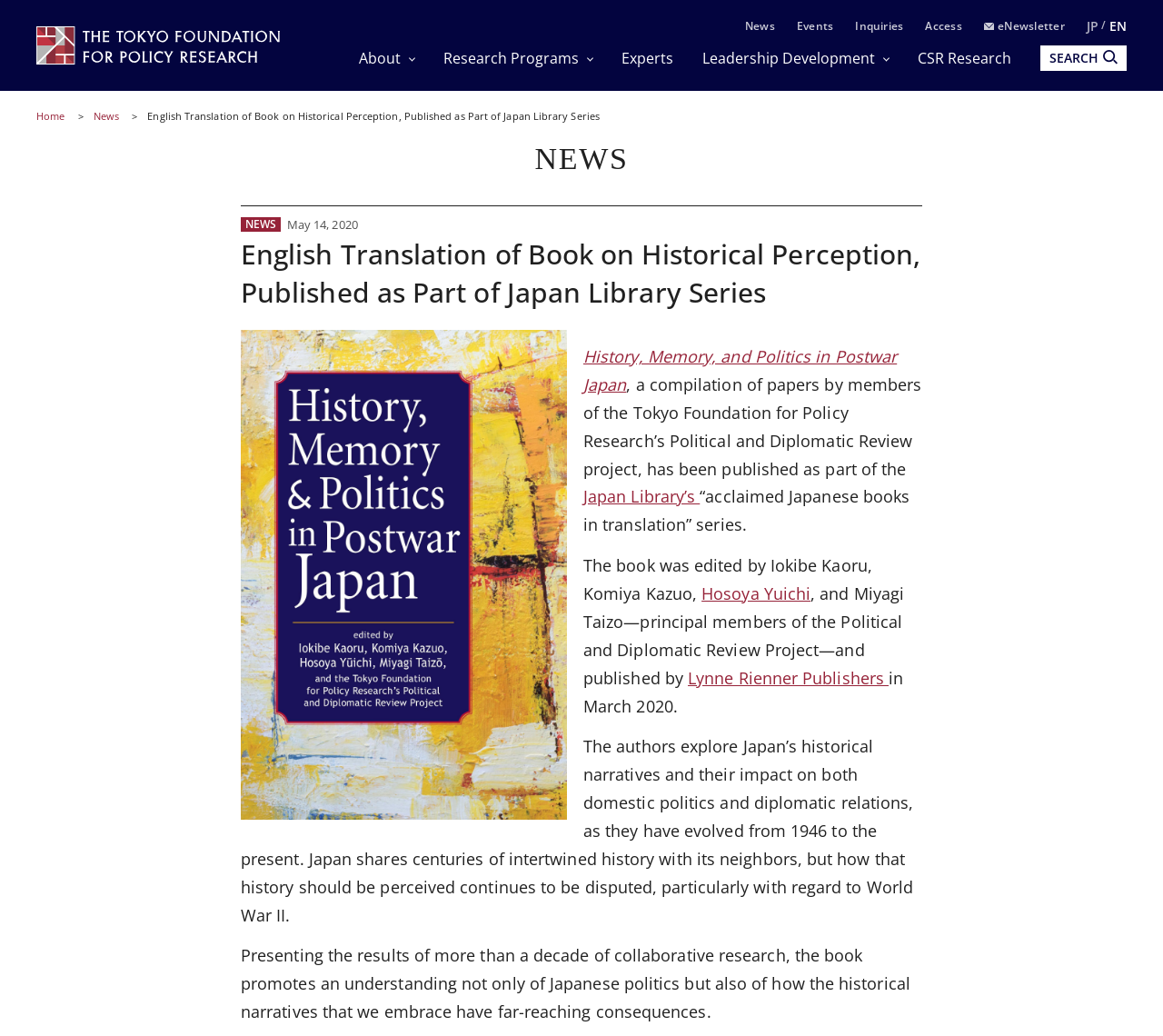Determine the bounding box for the HTML element described here: "Lynne Rienner Publishers". The coordinates should be given as [left, top, right, bottom] with each number being a float between 0 and 1.

[0.591, 0.644, 0.764, 0.665]